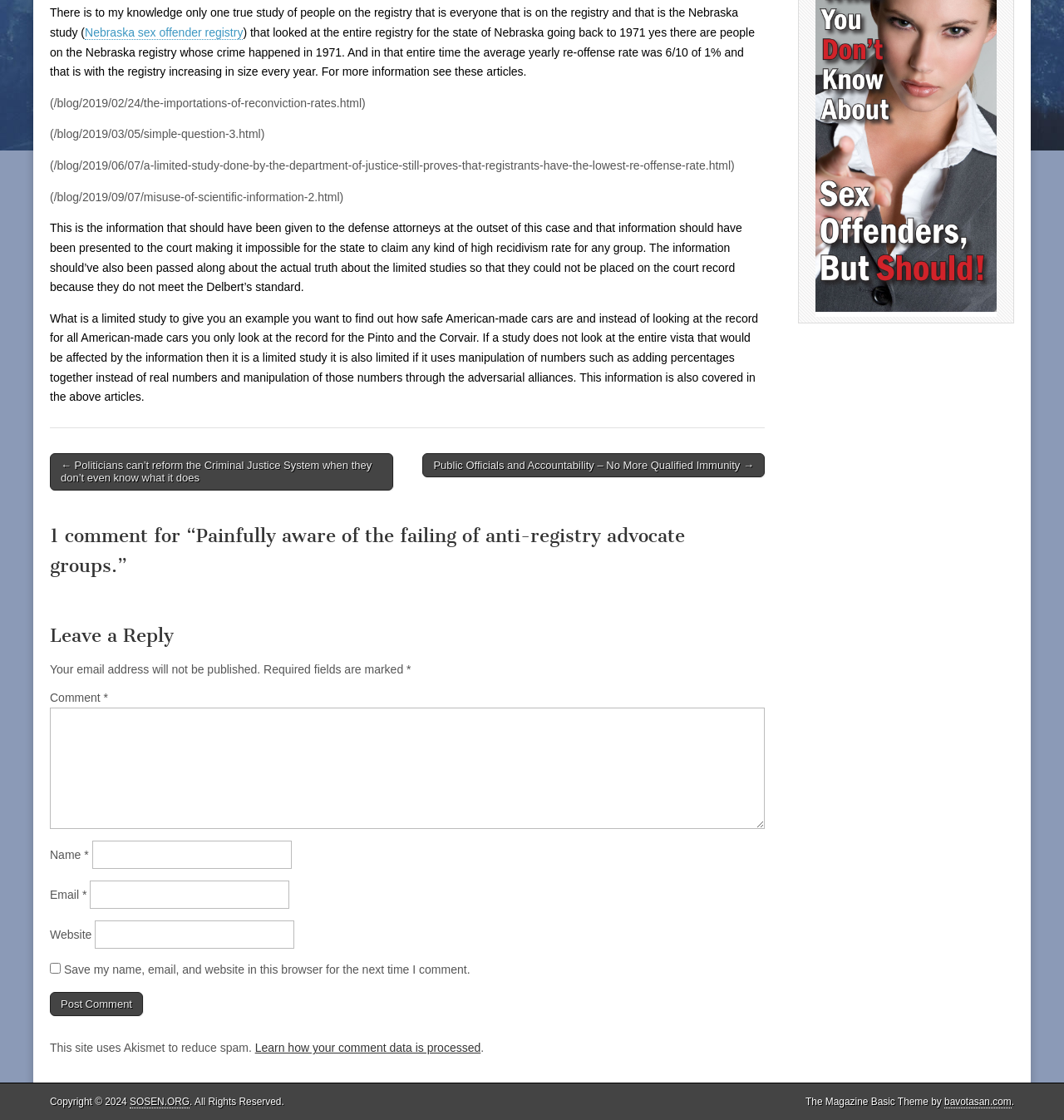Extract the bounding box coordinates for the UI element described by the text: "parent_node: Comment * name="comment"". The coordinates should be in the form of [left, top, right, bottom] with values between 0 and 1.

[0.047, 0.632, 0.719, 0.74]